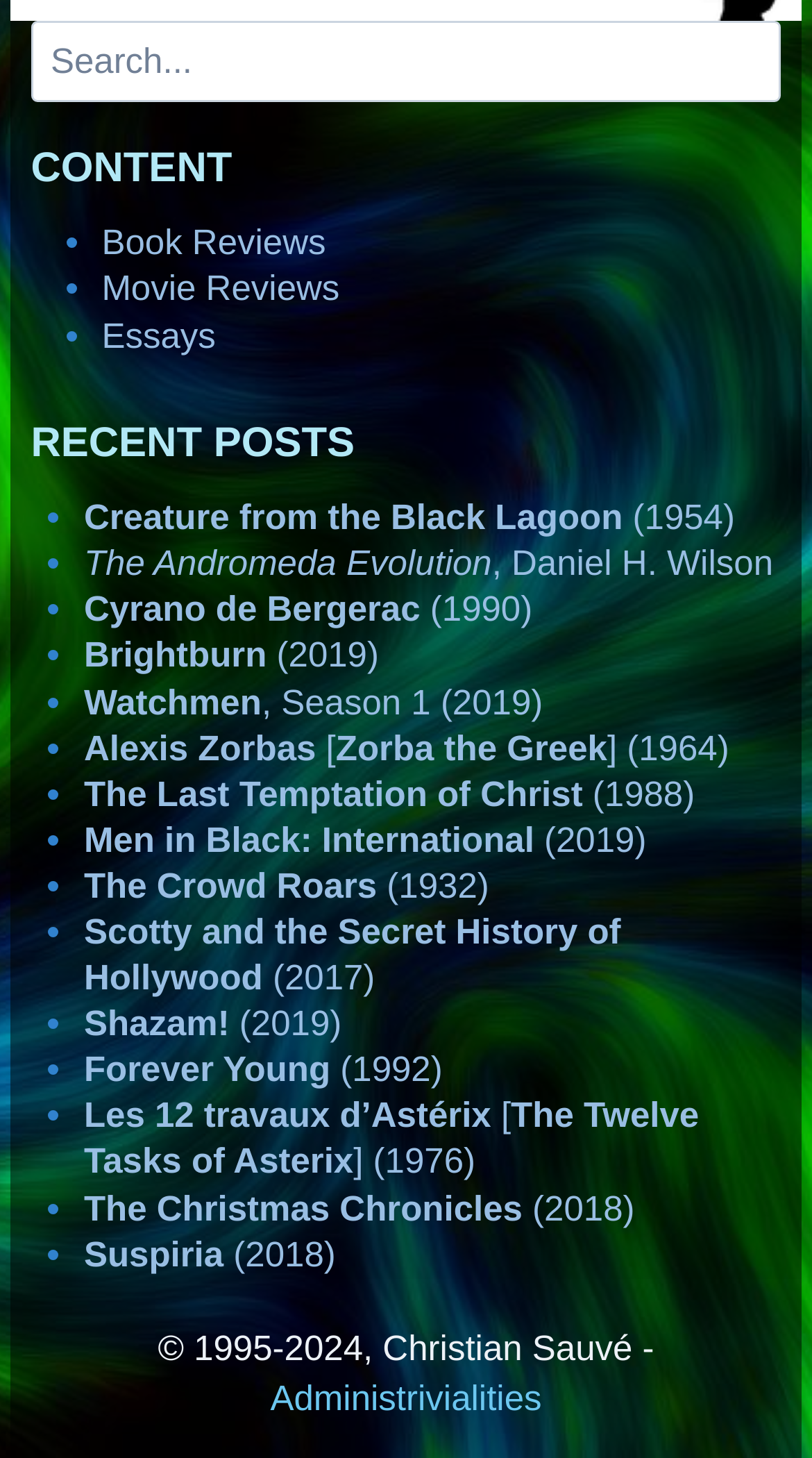Please reply to the following question with a single word or a short phrase:
What is the purpose of the search box?

Search